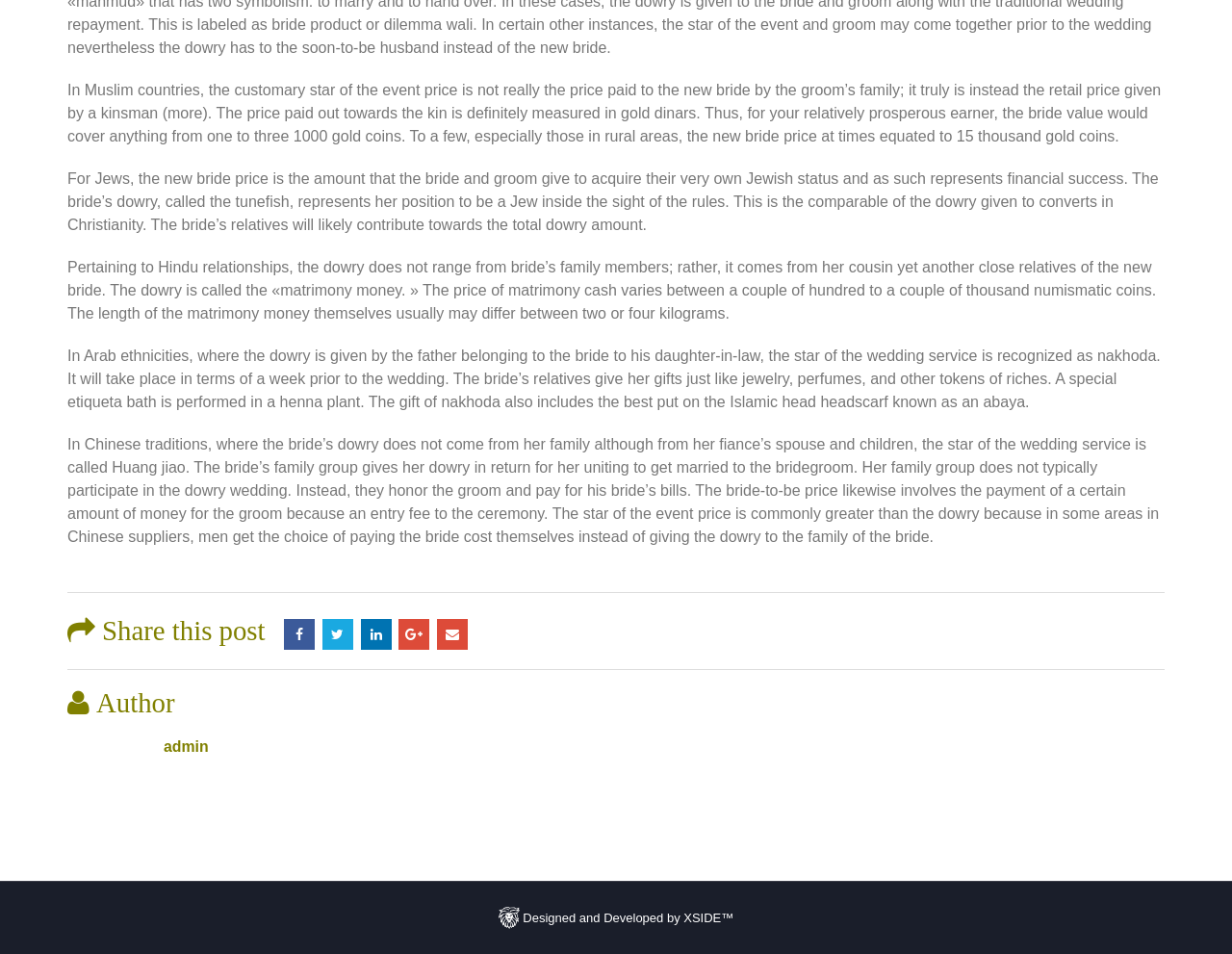Identify the bounding box for the element characterized by the following description: "admin".

[0.133, 0.774, 0.169, 0.791]